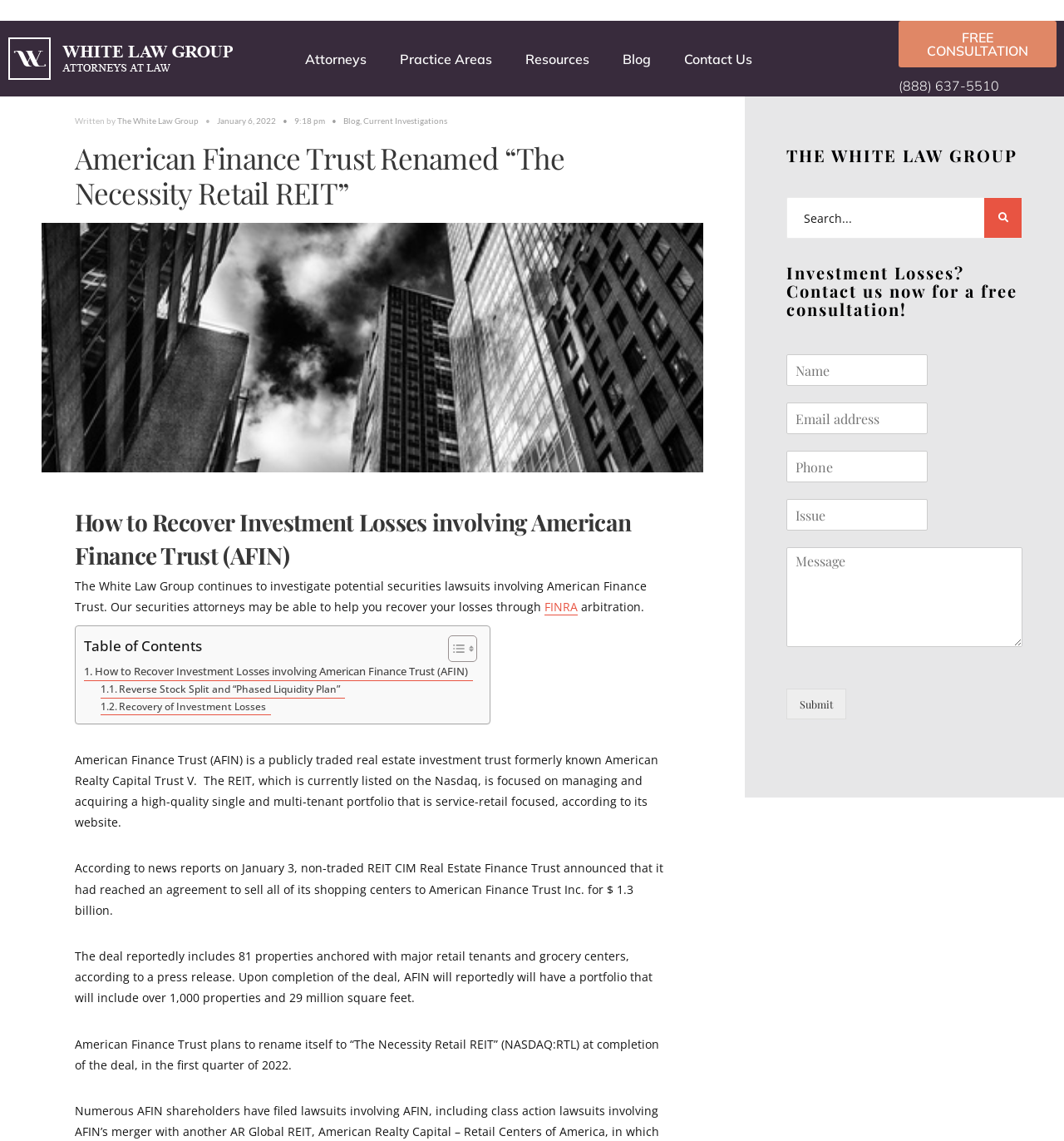Determine the bounding box coordinates of the target area to click to execute the following instruction: "Click the 'FREE CONSULTATION' link."

[0.845, 0.018, 0.993, 0.059]